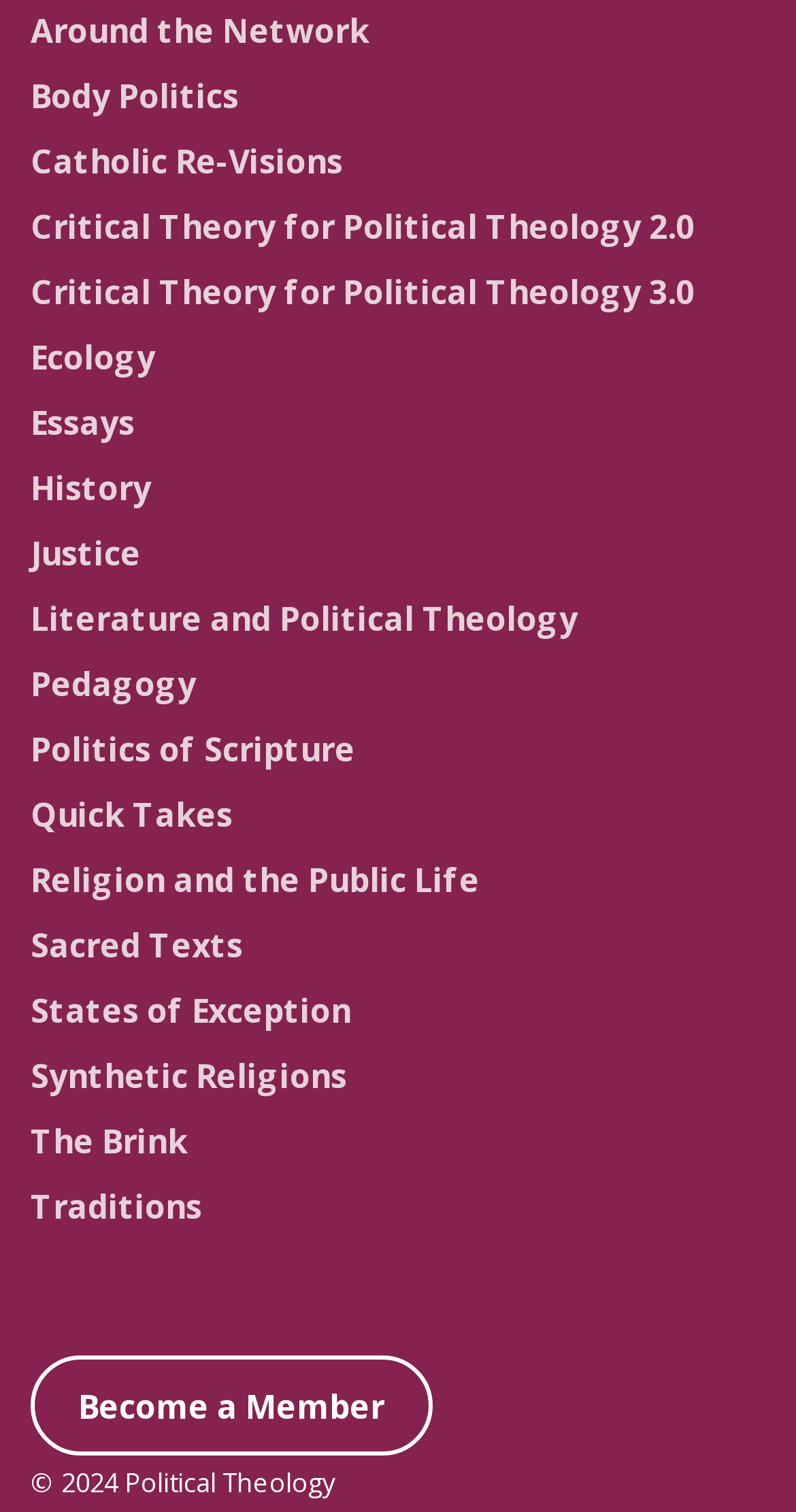Locate the bounding box coordinates of the item that should be clicked to fulfill the instruction: "click on Around the Network".

[0.038, 0.006, 0.464, 0.036]